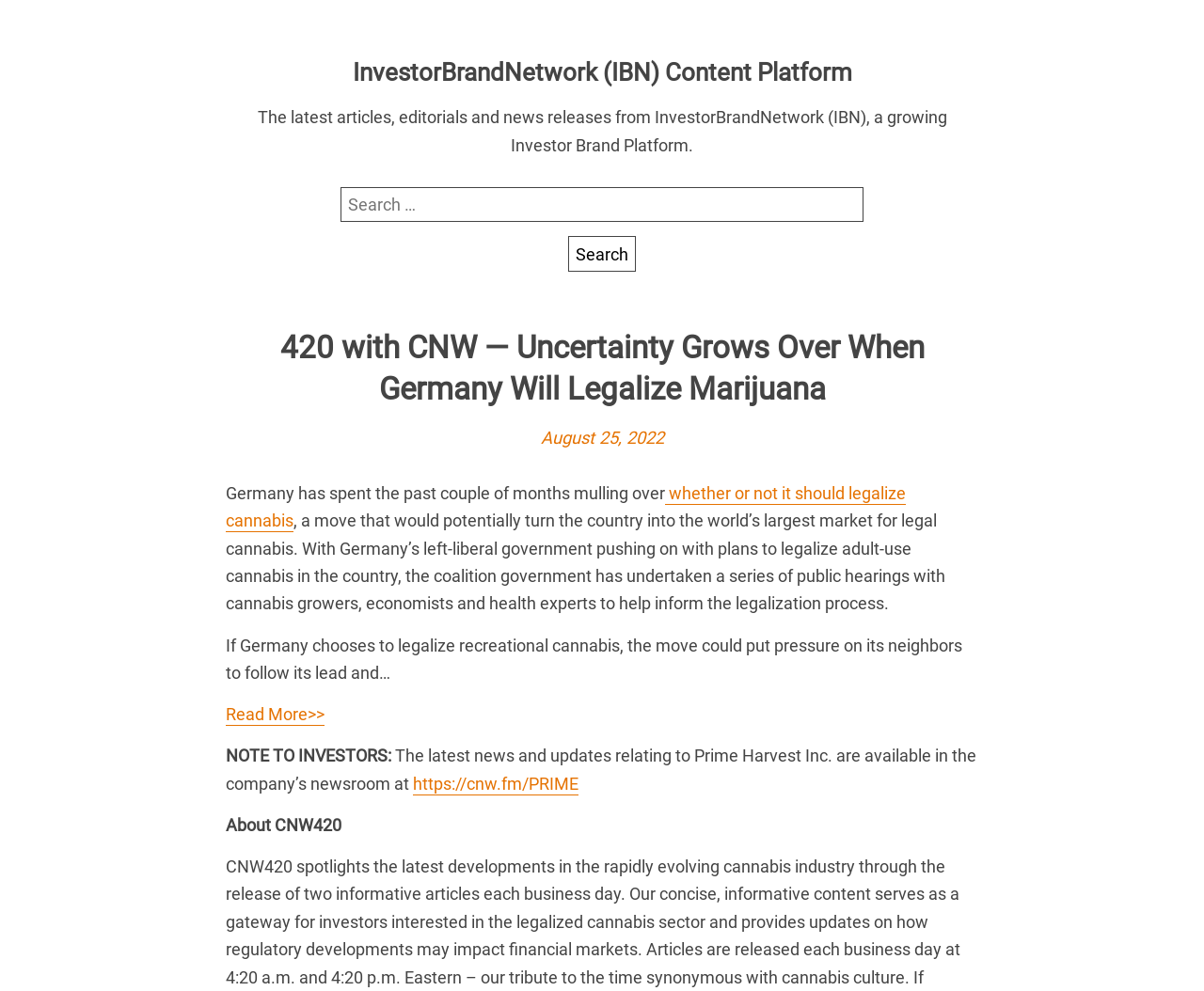Can you locate the main headline on this webpage and provide its text content?

420 with CNW — Uncertainty Grows Over When Germany Will Legalize Marijuana